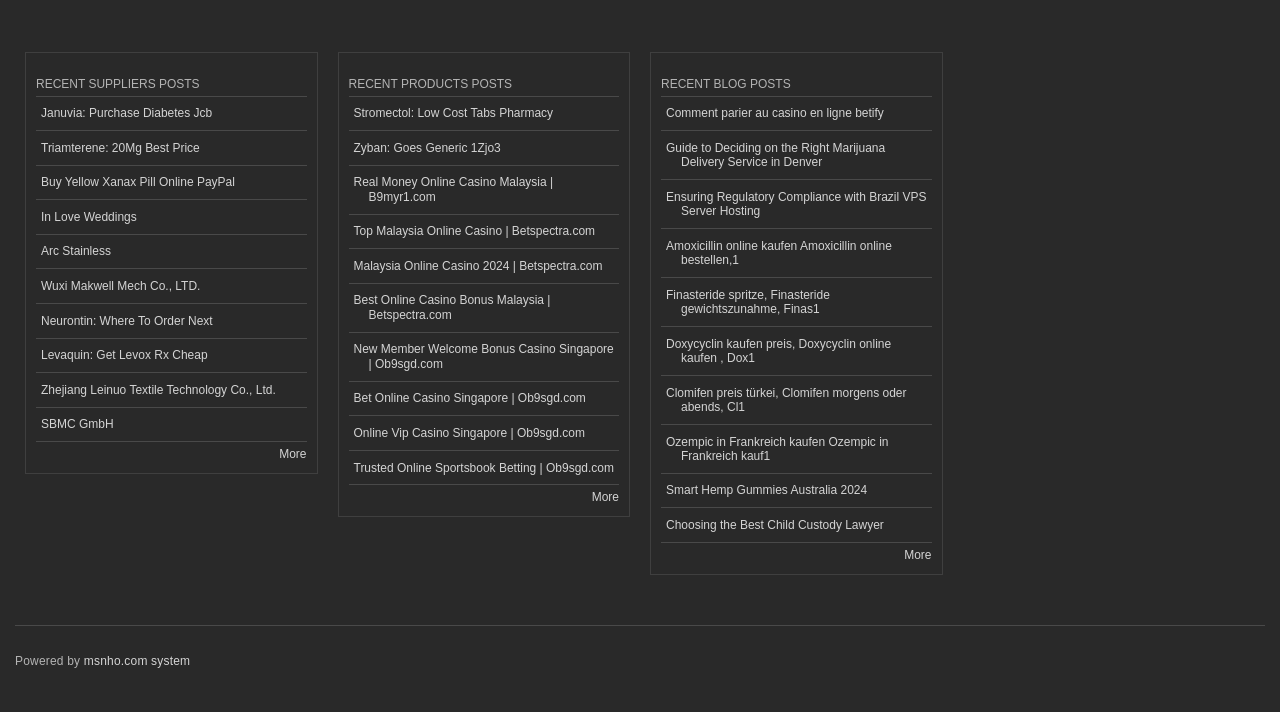Identify the bounding box of the UI element that matches this description: "In Love Weddings".

[0.028, 0.281, 0.239, 0.33]